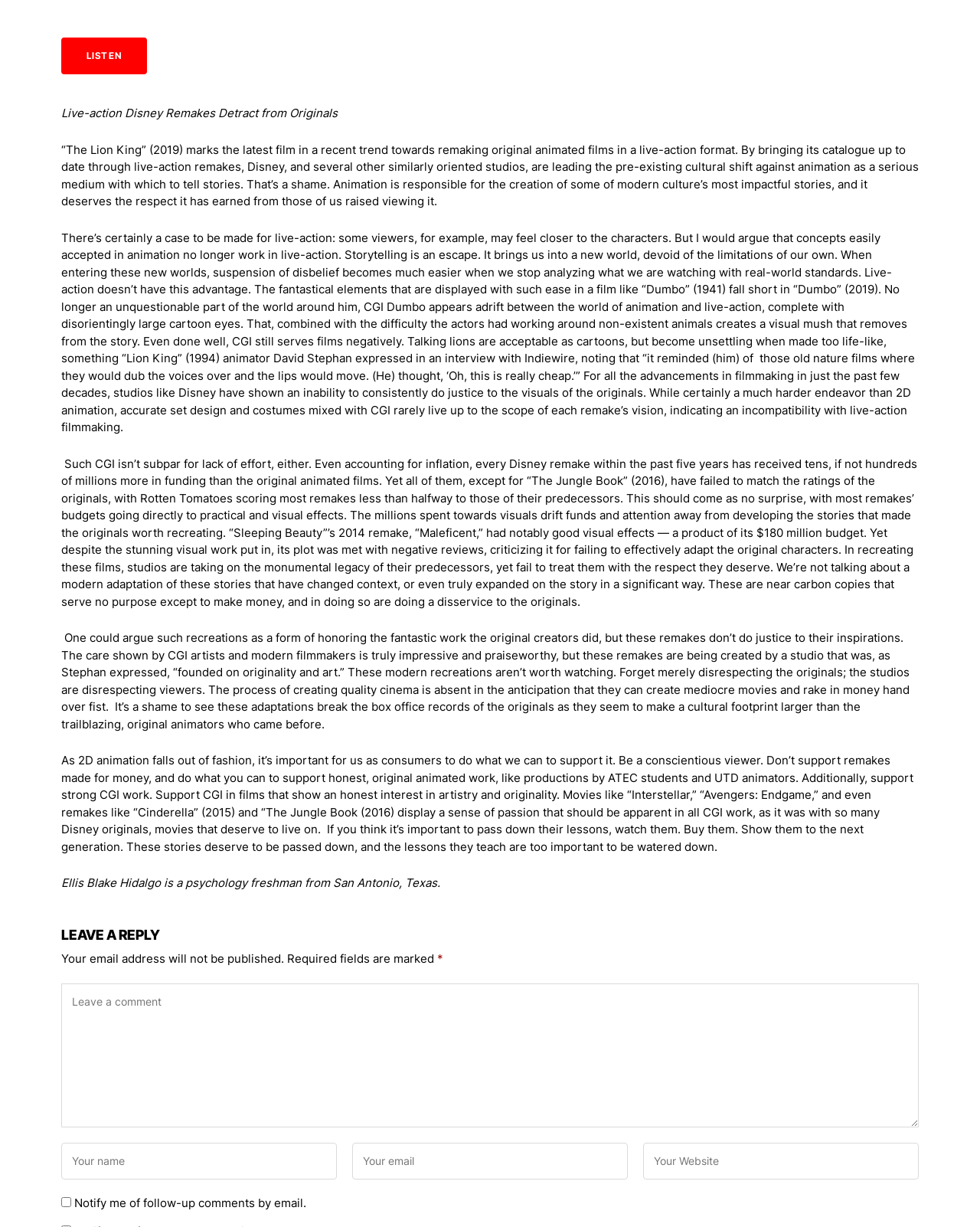What is the name of the author of the article?
Using the image as a reference, give an elaborate response to the question.

The author's name is mentioned at the end of the article, along with their major and hometown.